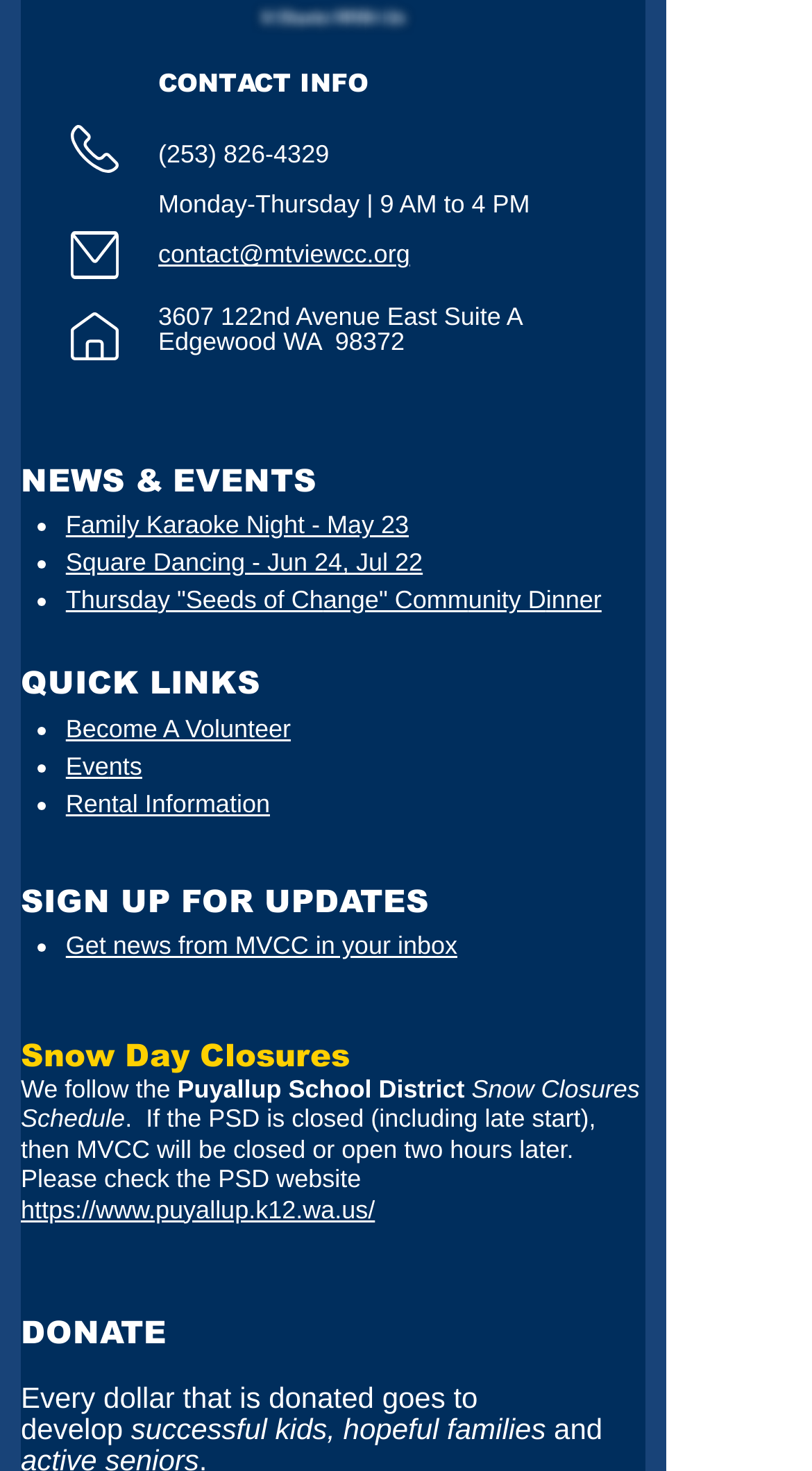What is the address of the community center?
Based on the visual, give a brief answer using one word or a short phrase.

3607 22nd Avenue East Suite A, Edgewood WA 98372